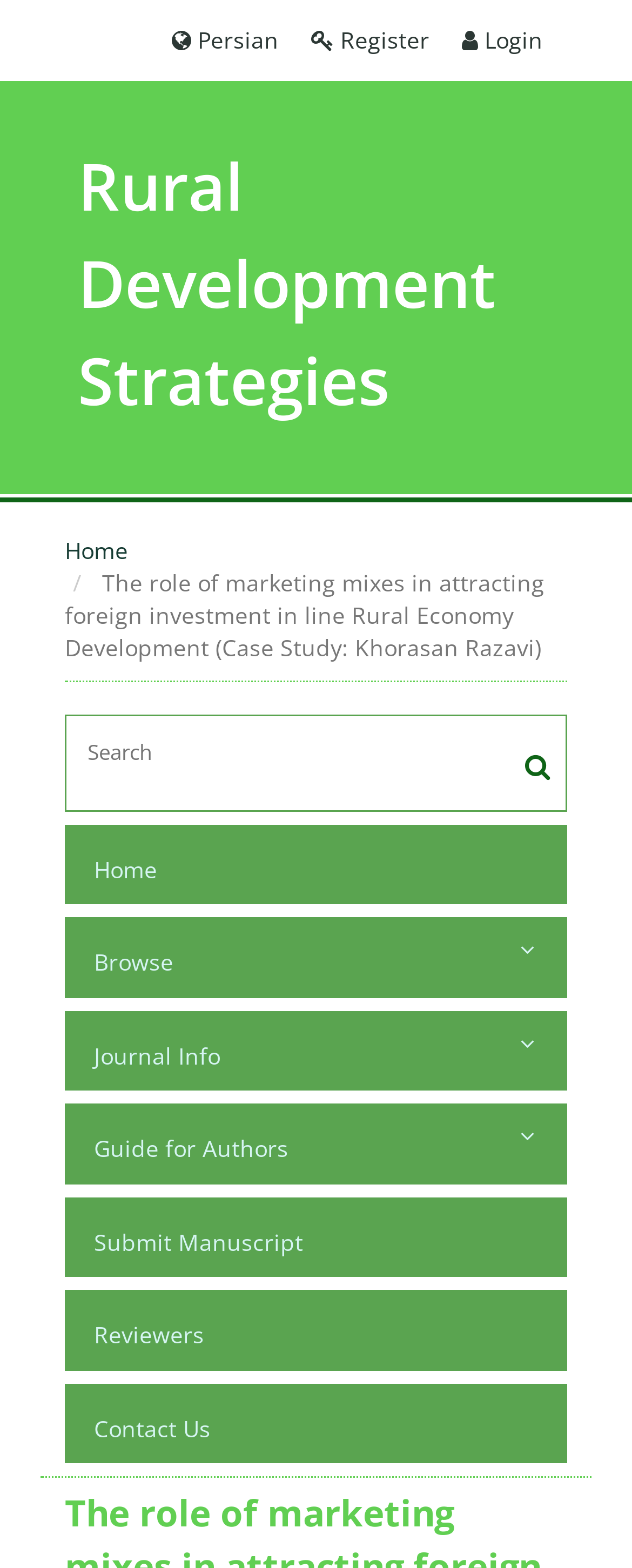Find the bounding box coordinates of the area that needs to be clicked in order to achieve the following instruction: "search". The coordinates should be specified as four float numbers between 0 and 1, i.e., [left, top, right, bottom].

[0.105, 0.456, 0.895, 0.496]